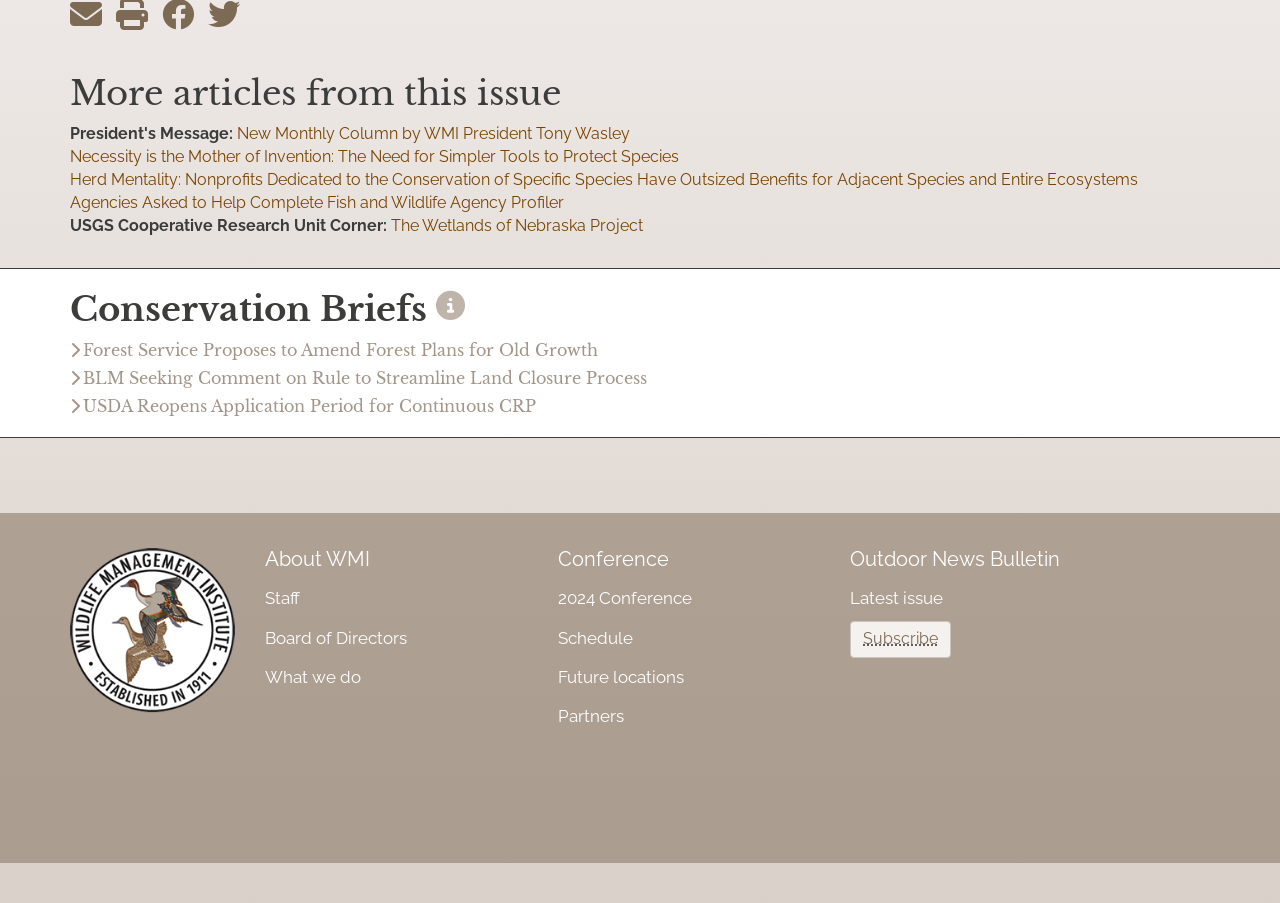Determine the bounding box for the UI element described here: "2024 Conference".

[0.436, 0.644, 0.641, 0.687]